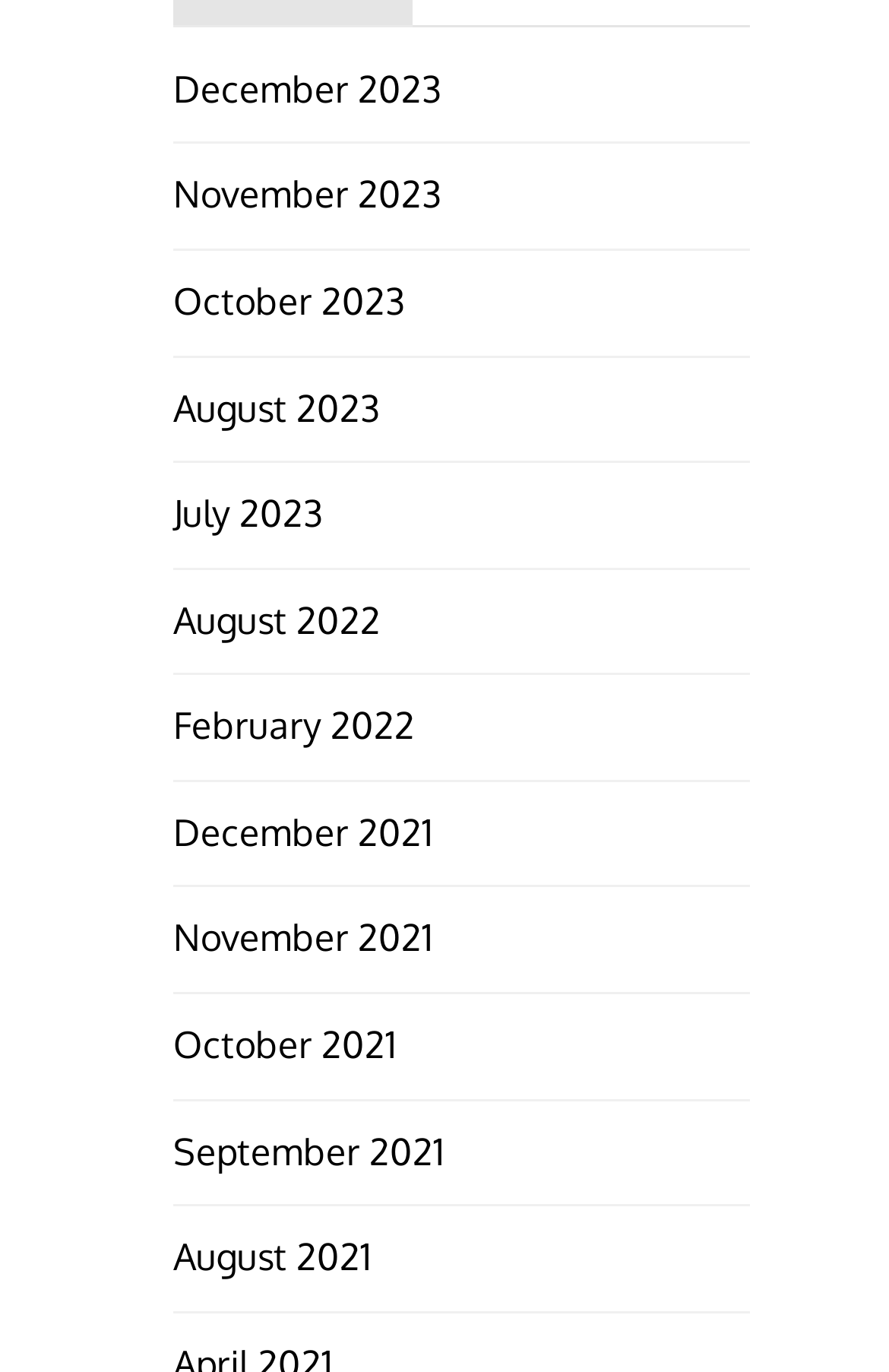What is the most recent month listed?
Provide a comprehensive and detailed answer to the question.

By examining the list of links, I can see that the most recent month listed is December 2023, which is the first link in the list.